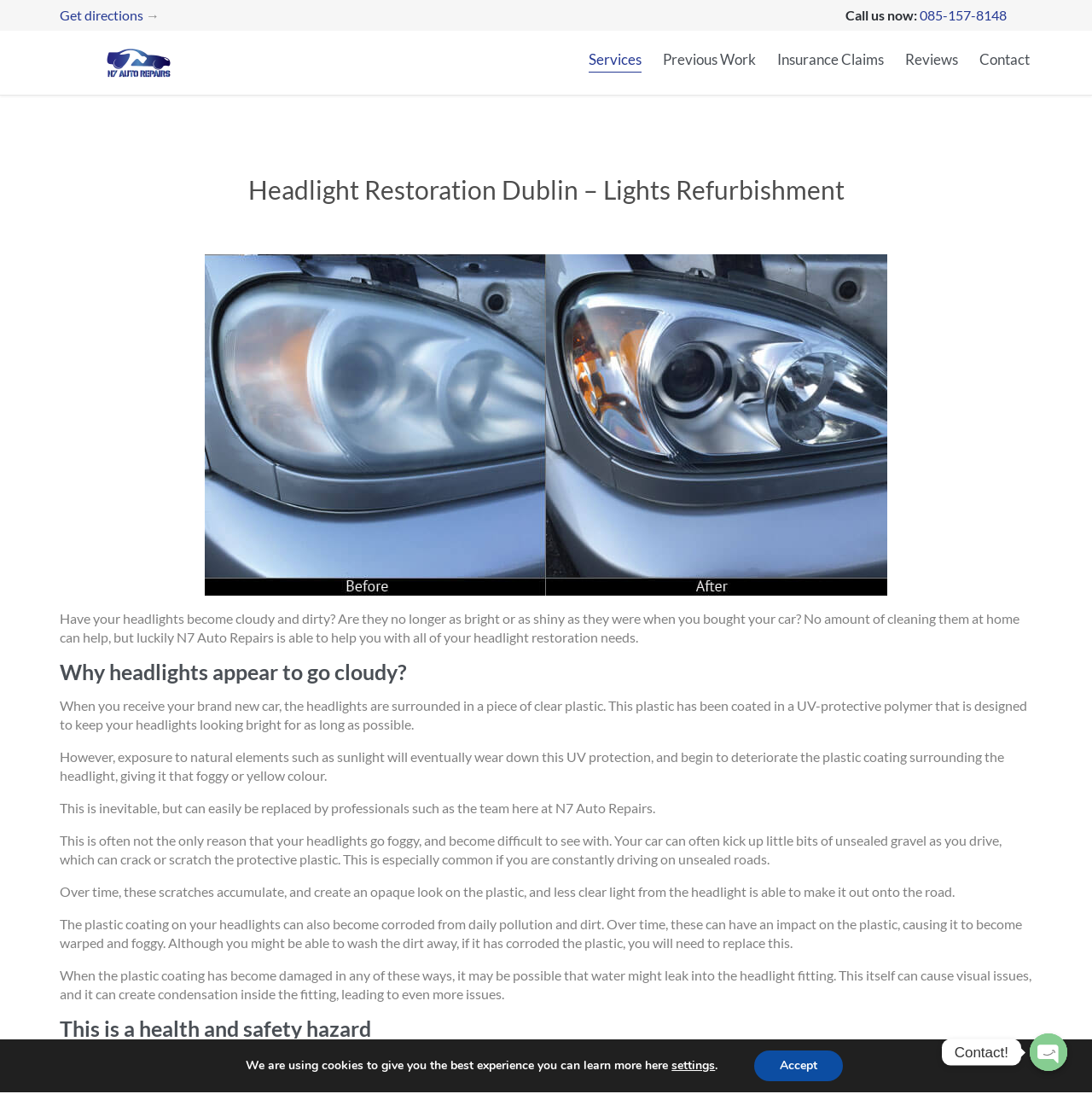Find the bounding box coordinates of the clickable area required to complete the following action: "View previous work".

[0.607, 0.045, 0.692, 0.07]